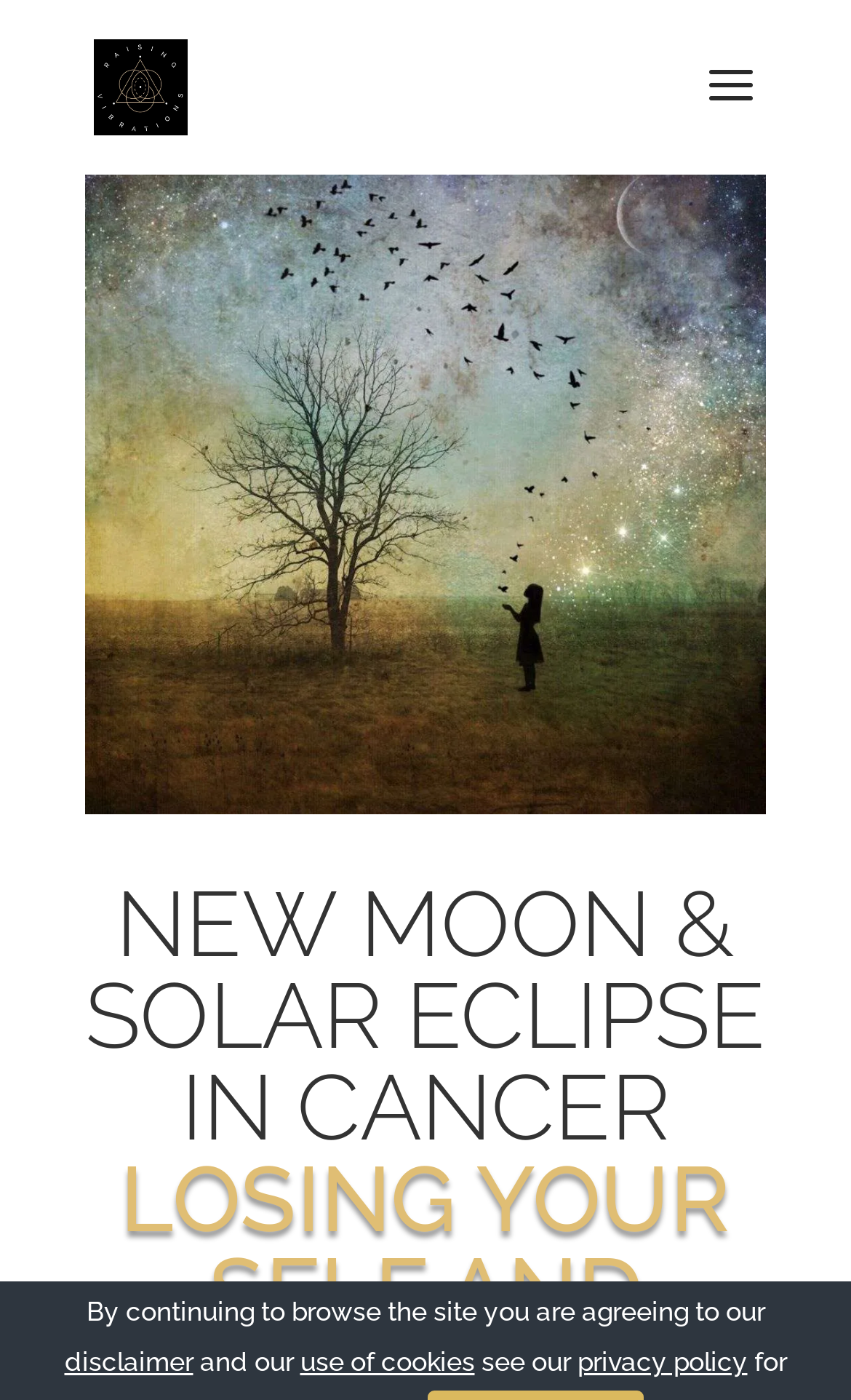Please determine the bounding box coordinates for the UI element described here. Use the format (top-left x, top-left y, bottom-right x, bottom-right y) with values bounded between 0 and 1: disclaimer

[0.076, 0.963, 0.227, 0.985]